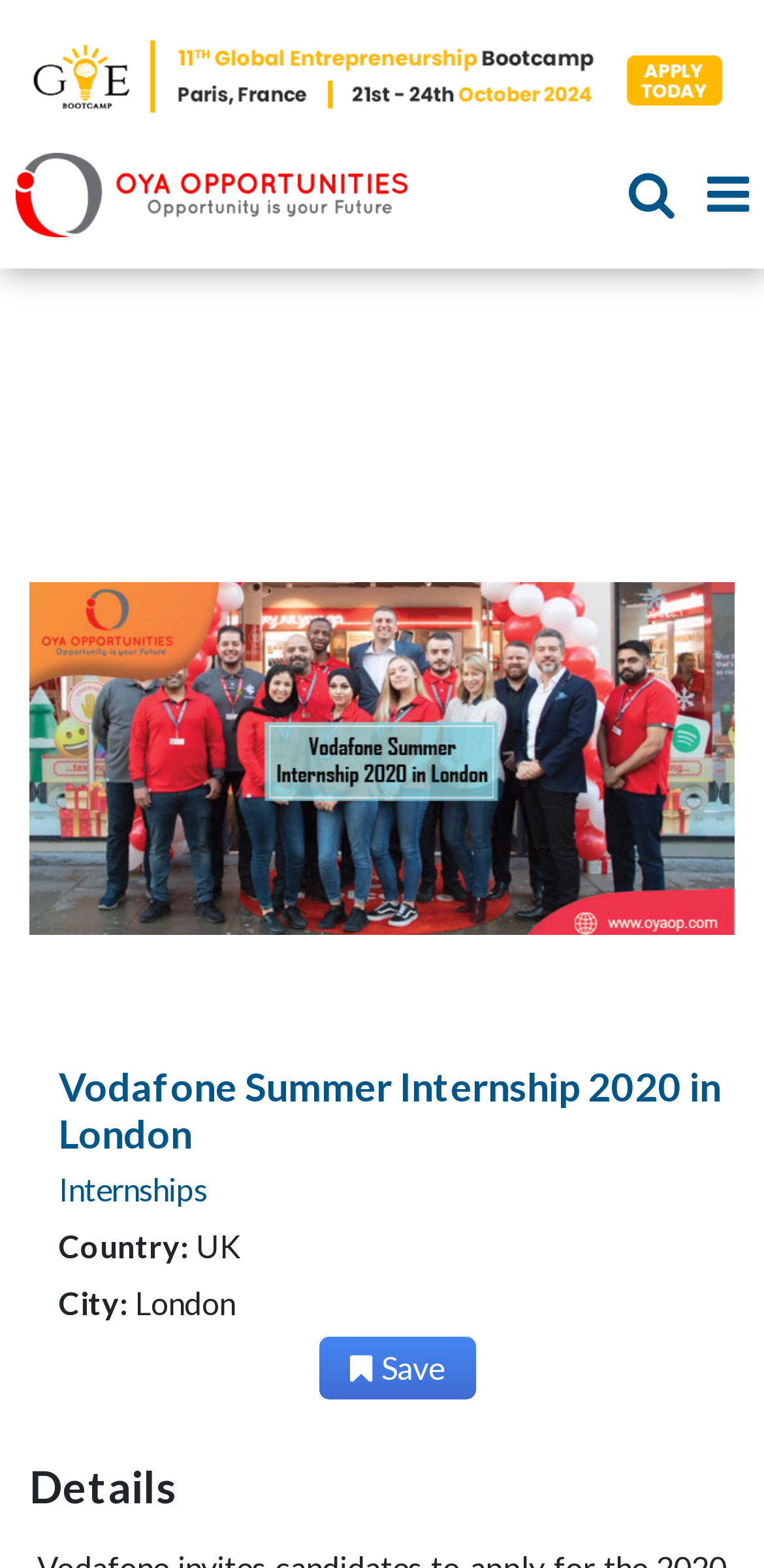What is the country of the internship?
Answer the question with a detailed explanation, including all necessary information.

I found the answer by looking at the 'Country:' label and its corresponding value 'UK' in the webpage.